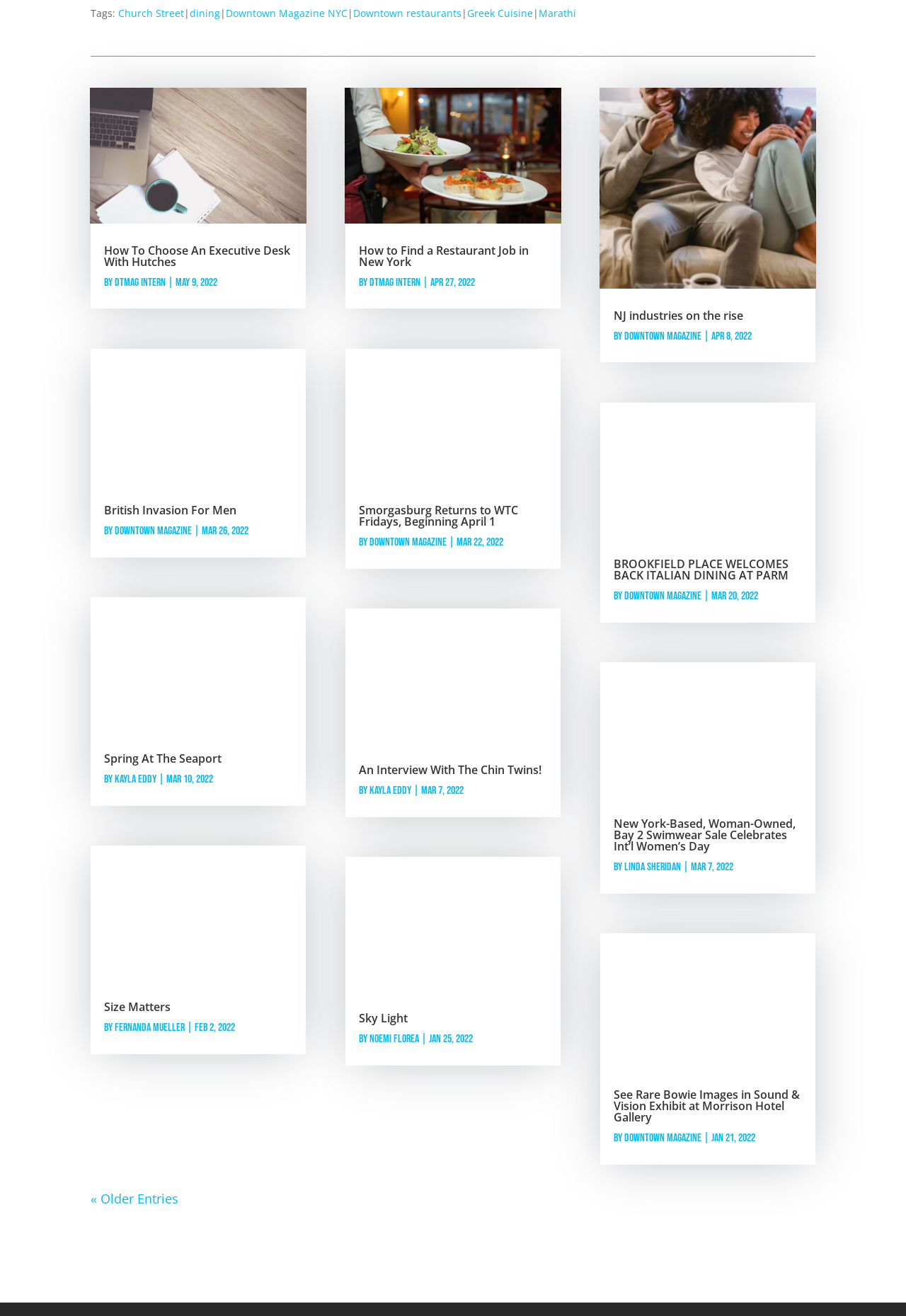Determine the bounding box coordinates of the clickable region to execute the instruction: "Click on the 'Smorgasburg Returns to WTC Fridays, Beginning April 1' link". The coordinates should be four float numbers between 0 and 1, denoted as [left, top, right, bottom].

[0.381, 0.264, 0.619, 0.367]